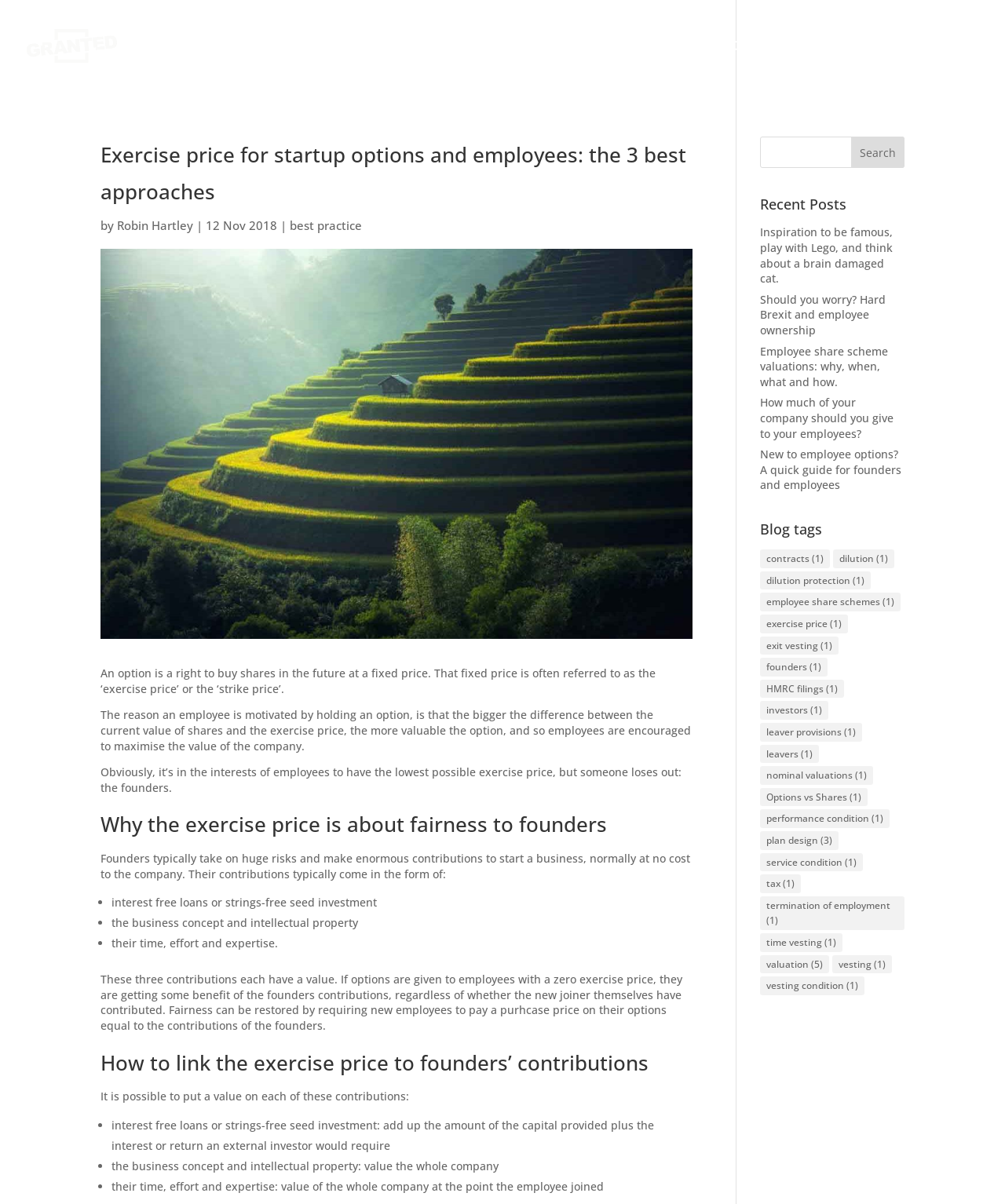What is an option in the context of startup companies?
Ensure your answer is thorough and detailed.

I read the text 'An option is a right to buy shares in the future at a fixed price. That fixed price is often referred to as the ‘exercise price’ or the ‘strike price’.' which explains what an option is in the context of startup companies.